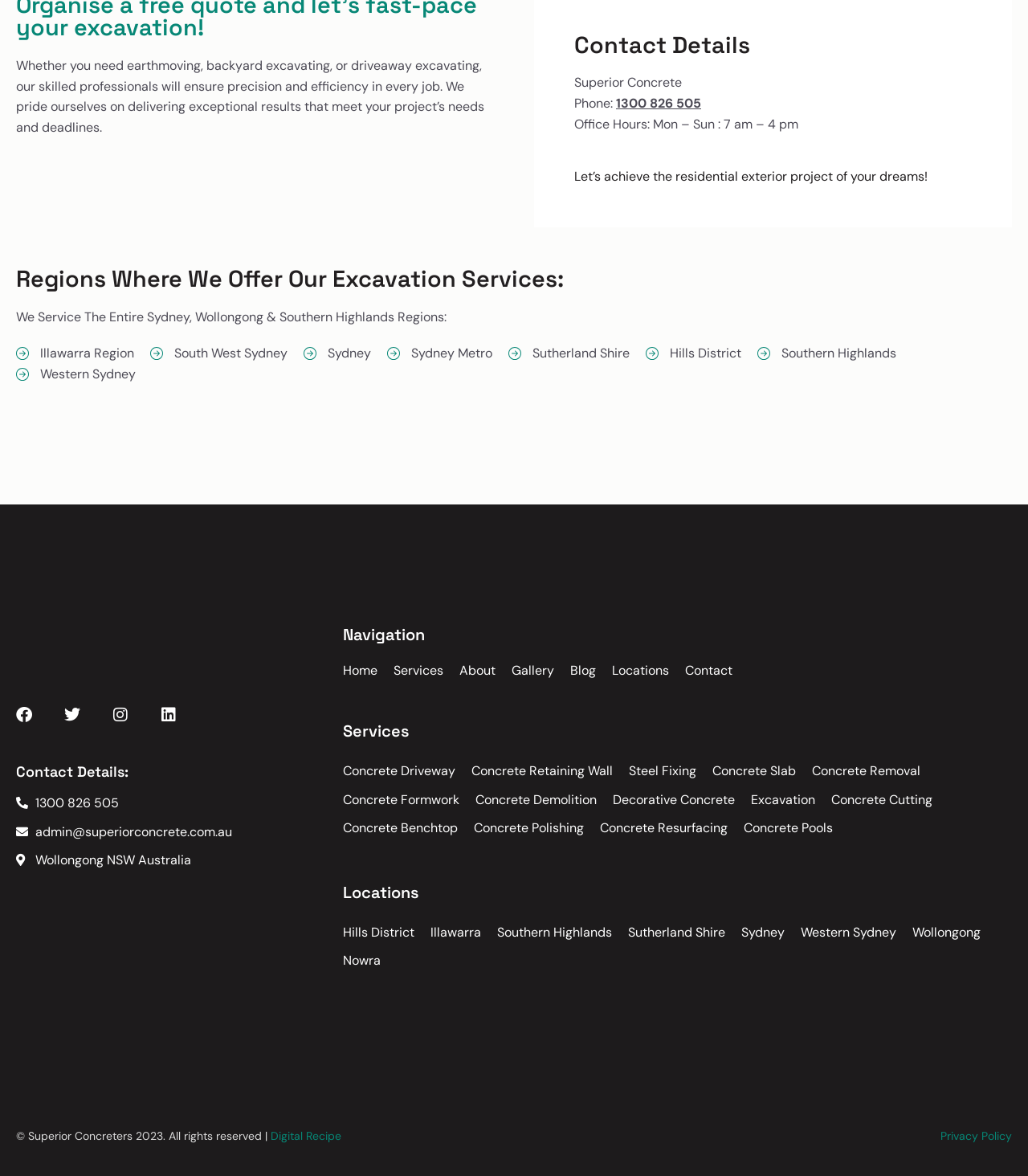What regions do they offer excavation services?
Please ensure your answer is as detailed and informative as possible.

The regions are mentioned in the StaticText element with the text 'We Service The Entire Sydney, Wollongong & Southern Highlands Regions:' and also in the list of regions with images and text.